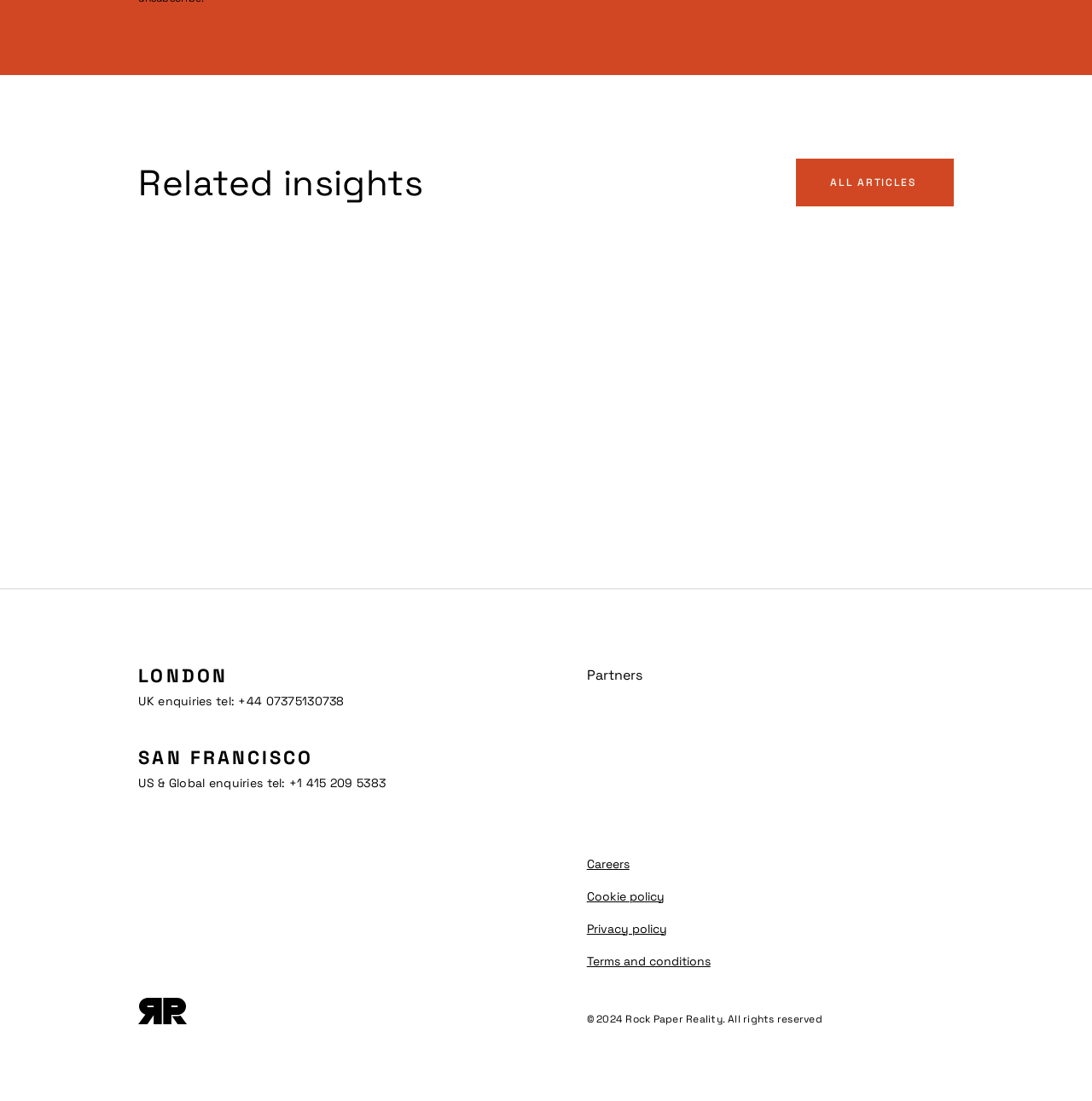Can you find the bounding box coordinates for the element that needs to be clicked to execute this instruction: "Call UK enquiries"? The coordinates should be given as four float numbers between 0 and 1, i.e., [left, top, right, bottom].

[0.218, 0.629, 0.315, 0.643]